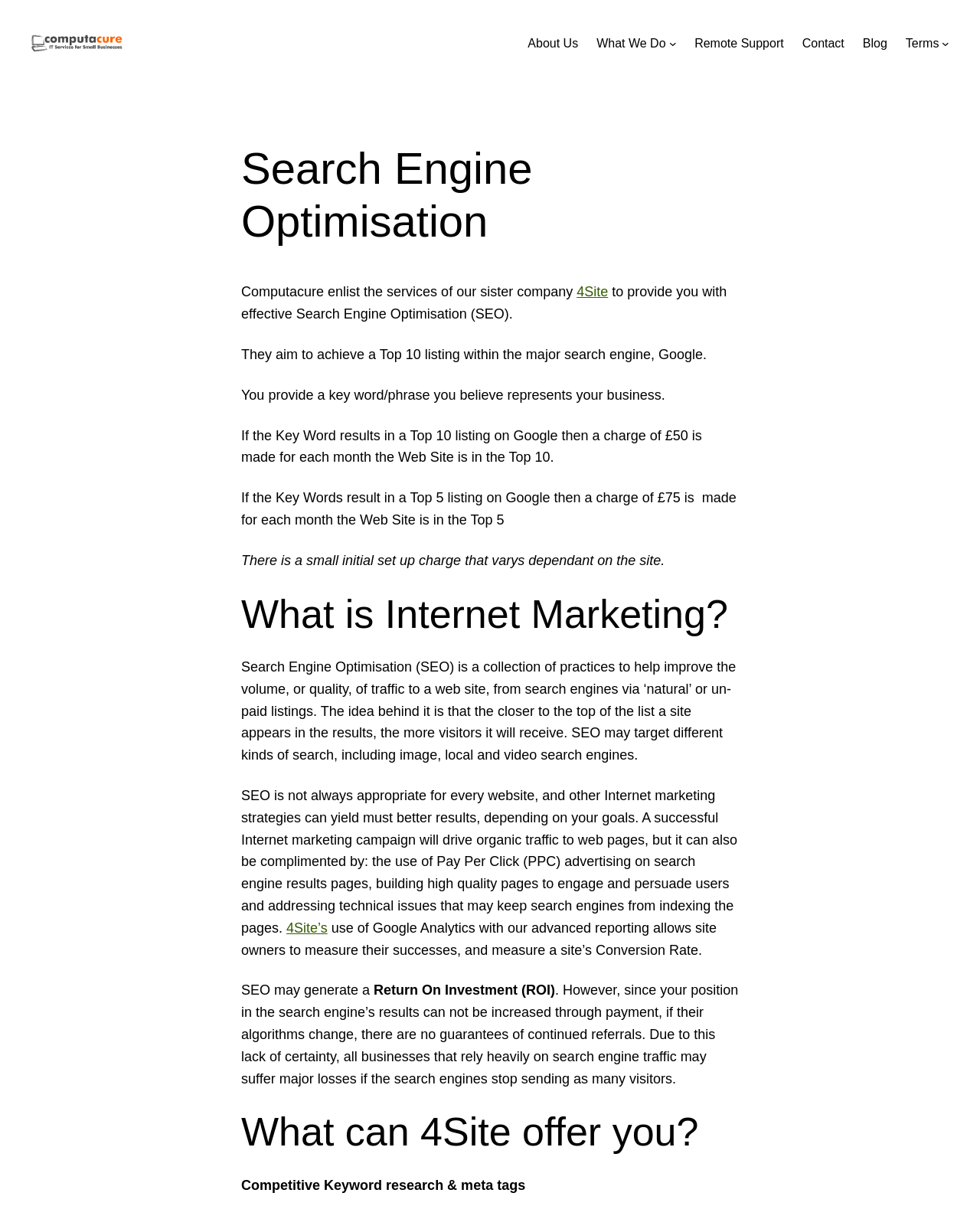Identify the bounding box coordinates for the element you need to click to achieve the following task: "Click on Blog". Provide the bounding box coordinates as four float numbers between 0 and 1, in the form [left, top, right, bottom].

[0.88, 0.027, 0.905, 0.043]